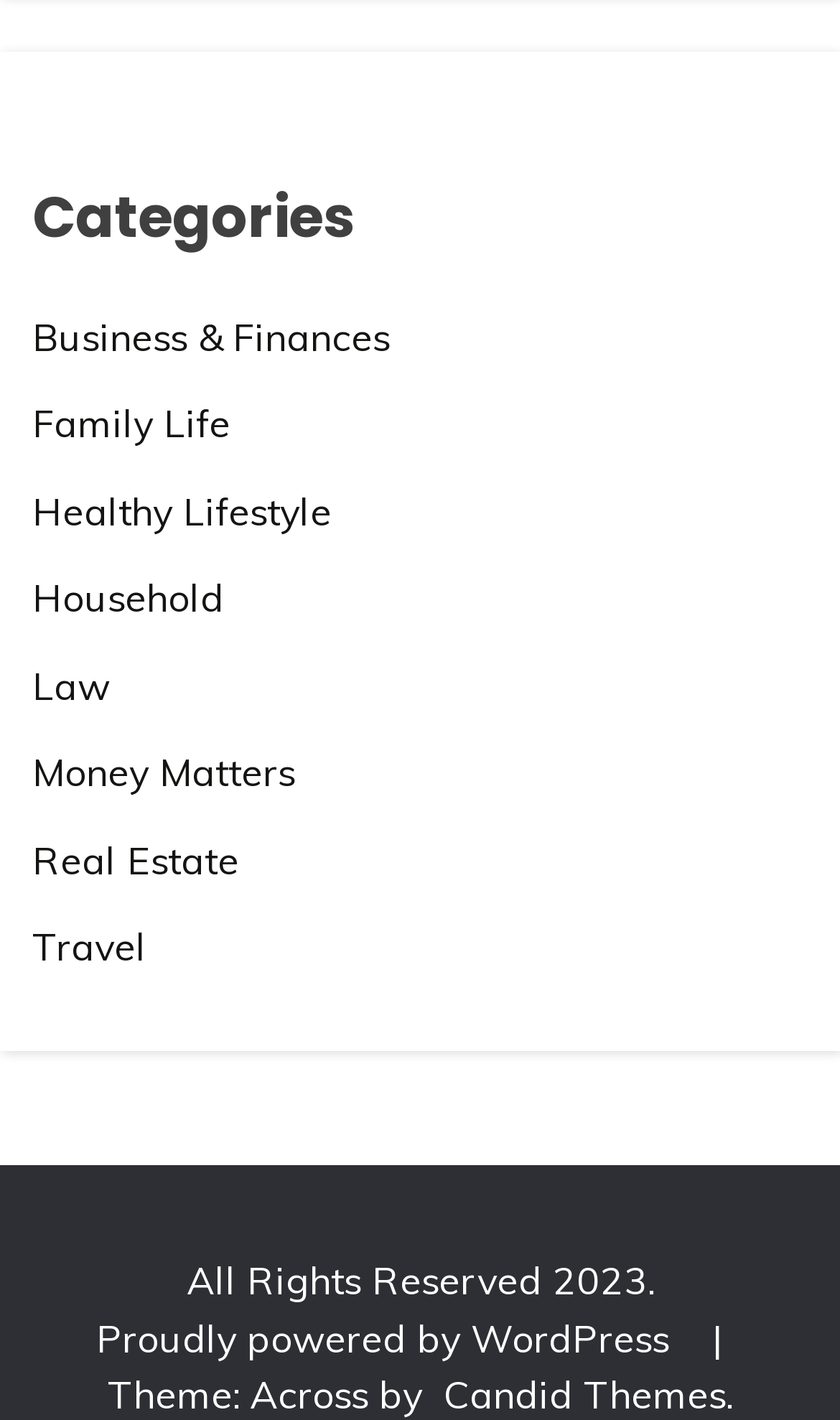Please specify the bounding box coordinates of the clickable region necessary for completing the following instruction: "View Healthy Lifestyle". The coordinates must consist of four float numbers between 0 and 1, i.e., [left, top, right, bottom].

[0.038, 0.342, 0.395, 0.376]